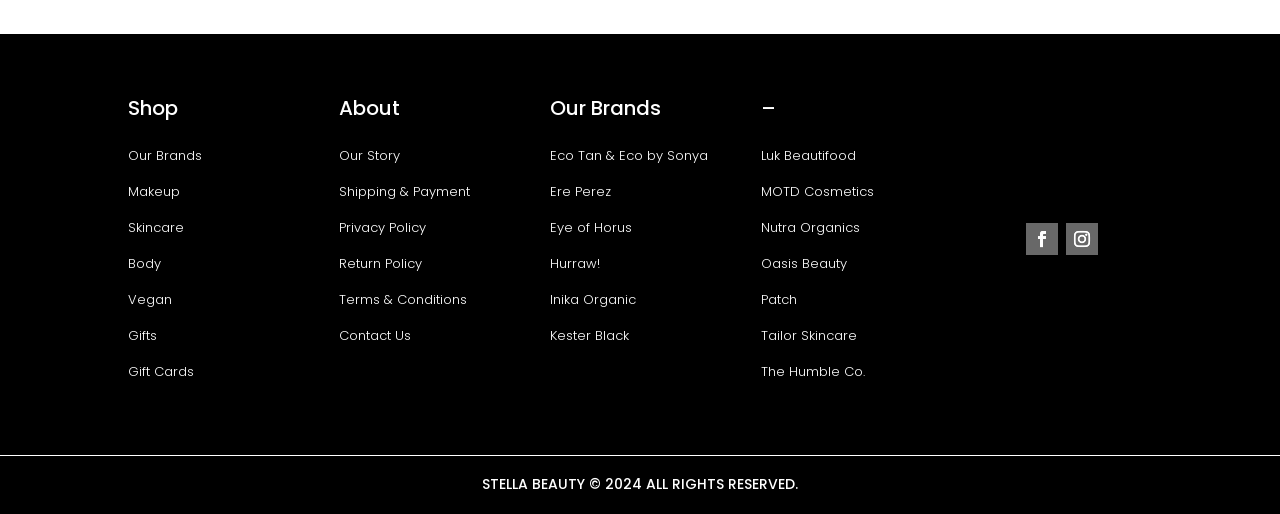From the details in the image, provide a thorough response to the question: What is the main category of products?

Based on the links and headings on the webpage, it appears that the main category of products is beauty-related, with subcategories such as makeup, skincare, and body care.